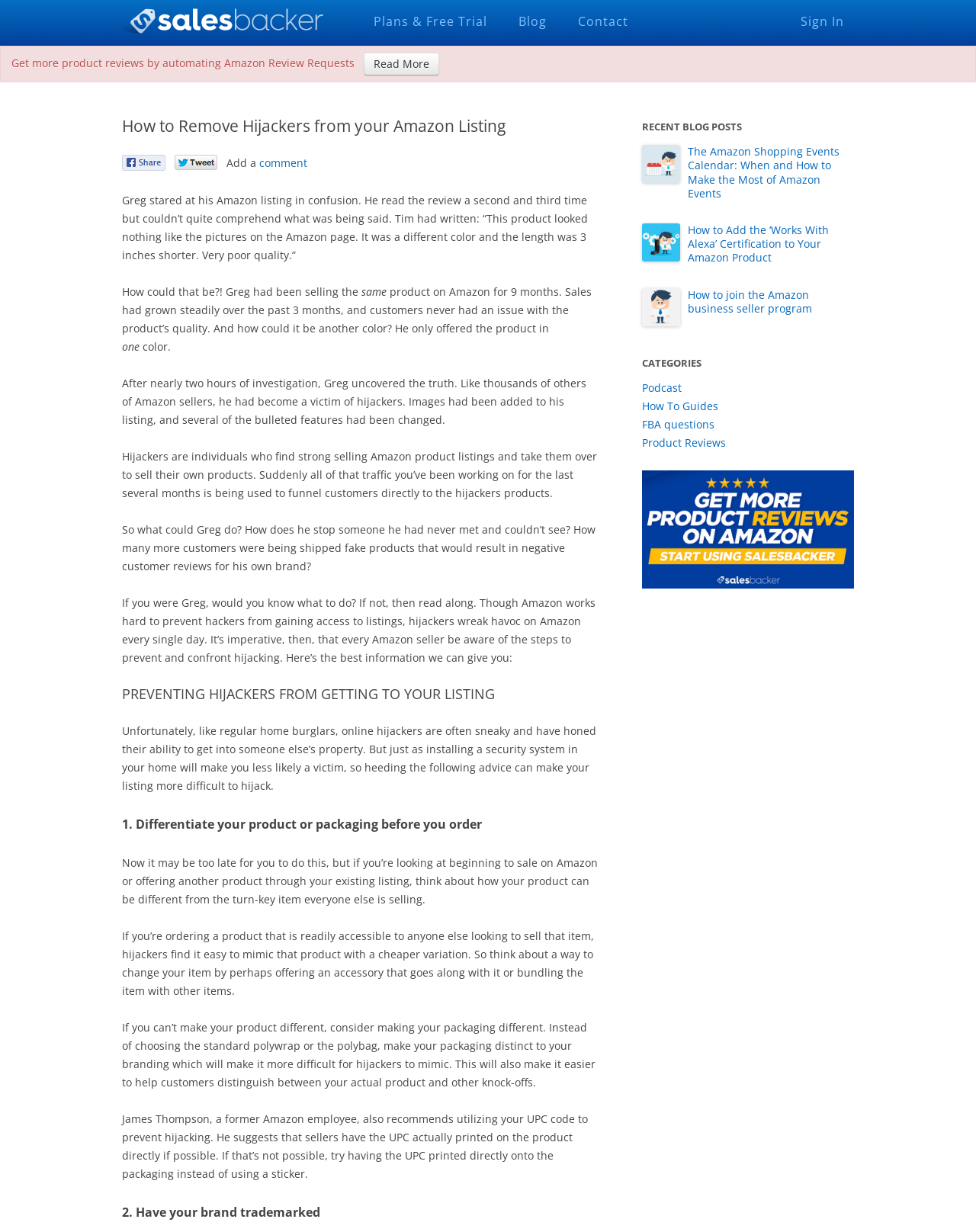Identify the bounding box coordinates of the clickable region necessary to fulfill the following instruction: "Click on the 'Salesbacker' link". The bounding box coordinates should be four float numbers between 0 and 1, i.e., [left, top, right, bottom].

[0.125, 0.006, 0.336, 0.027]